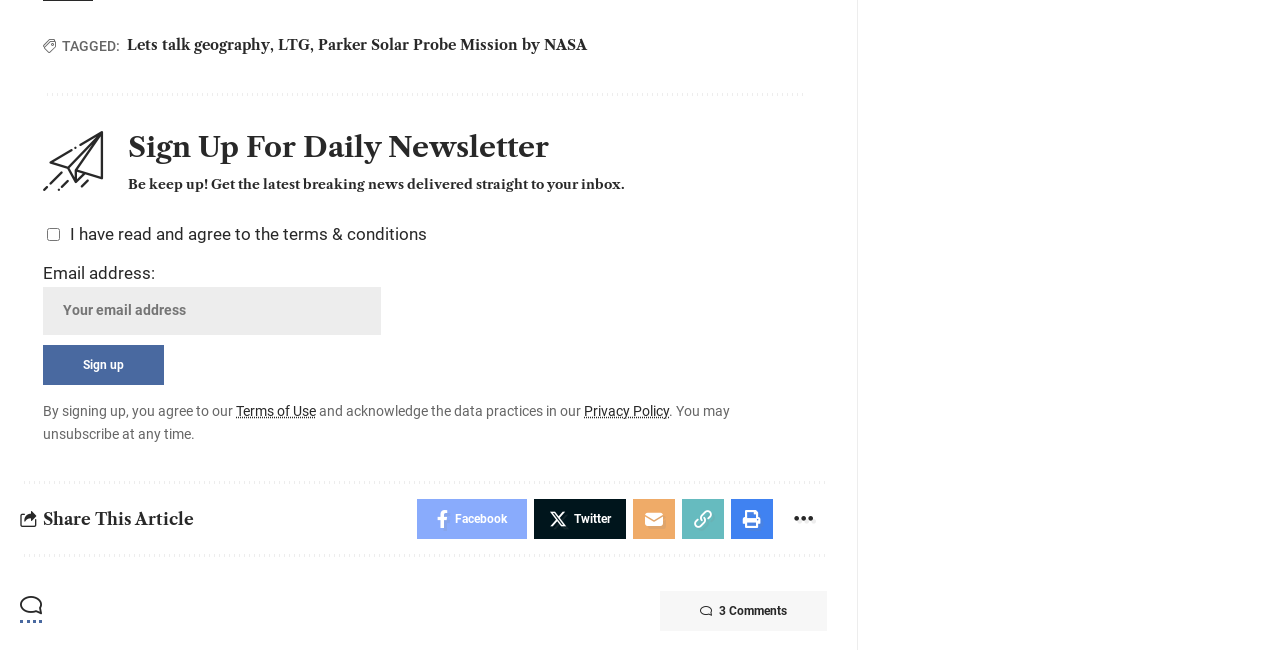Please identify the bounding box coordinates of the clickable element to fulfill the following instruction: "Sign up for the daily newsletter". The coordinates should be four float numbers between 0 and 1, i.e., [left, top, right, bottom].

[0.034, 0.531, 0.128, 0.593]